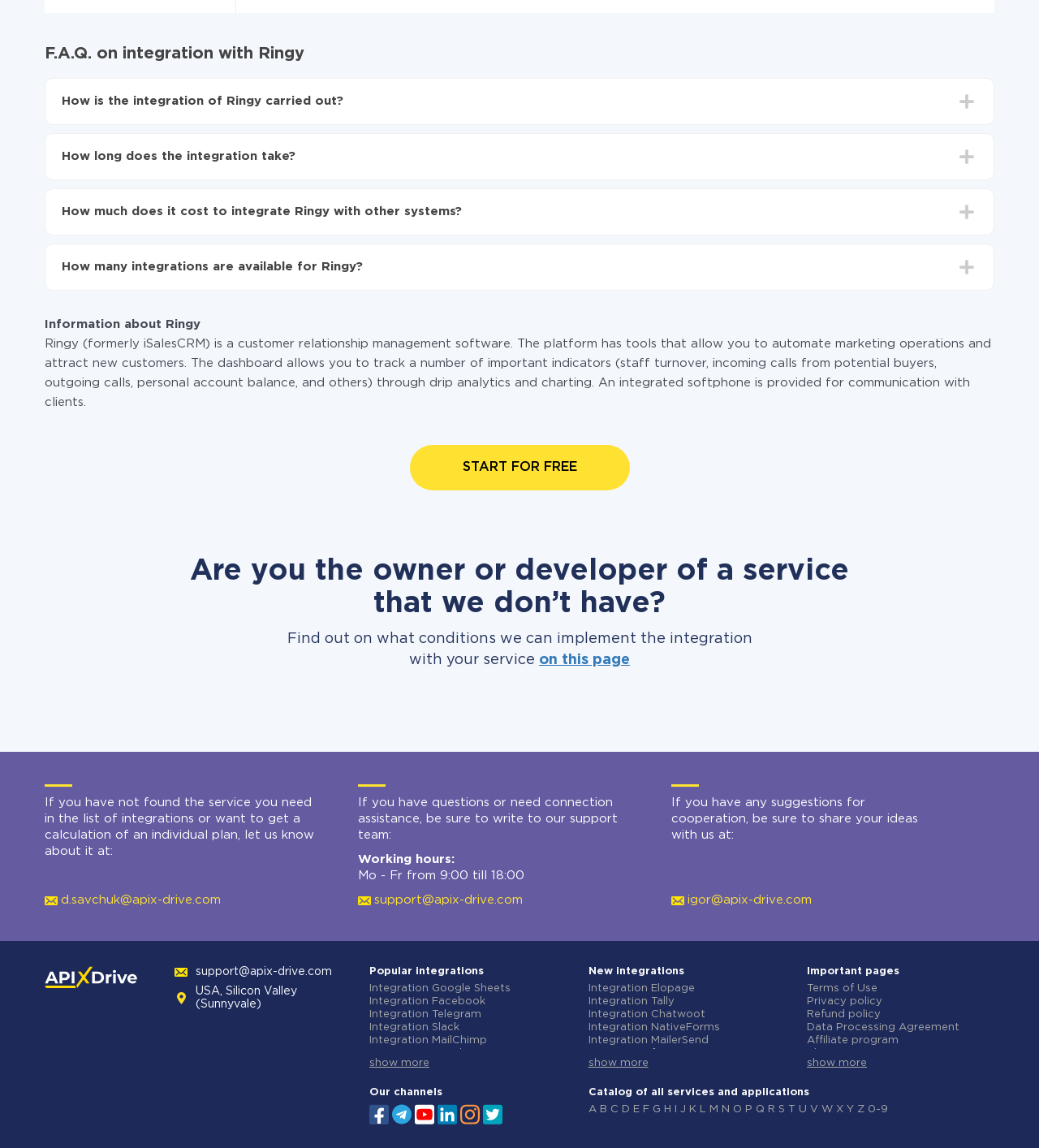Please find the bounding box coordinates of the element that must be clicked to perform the given instruction: "Click on 'START FOR FREE'". The coordinates should be four float numbers from 0 to 1, i.e., [left, top, right, bottom].

[0.394, 0.388, 0.606, 0.427]